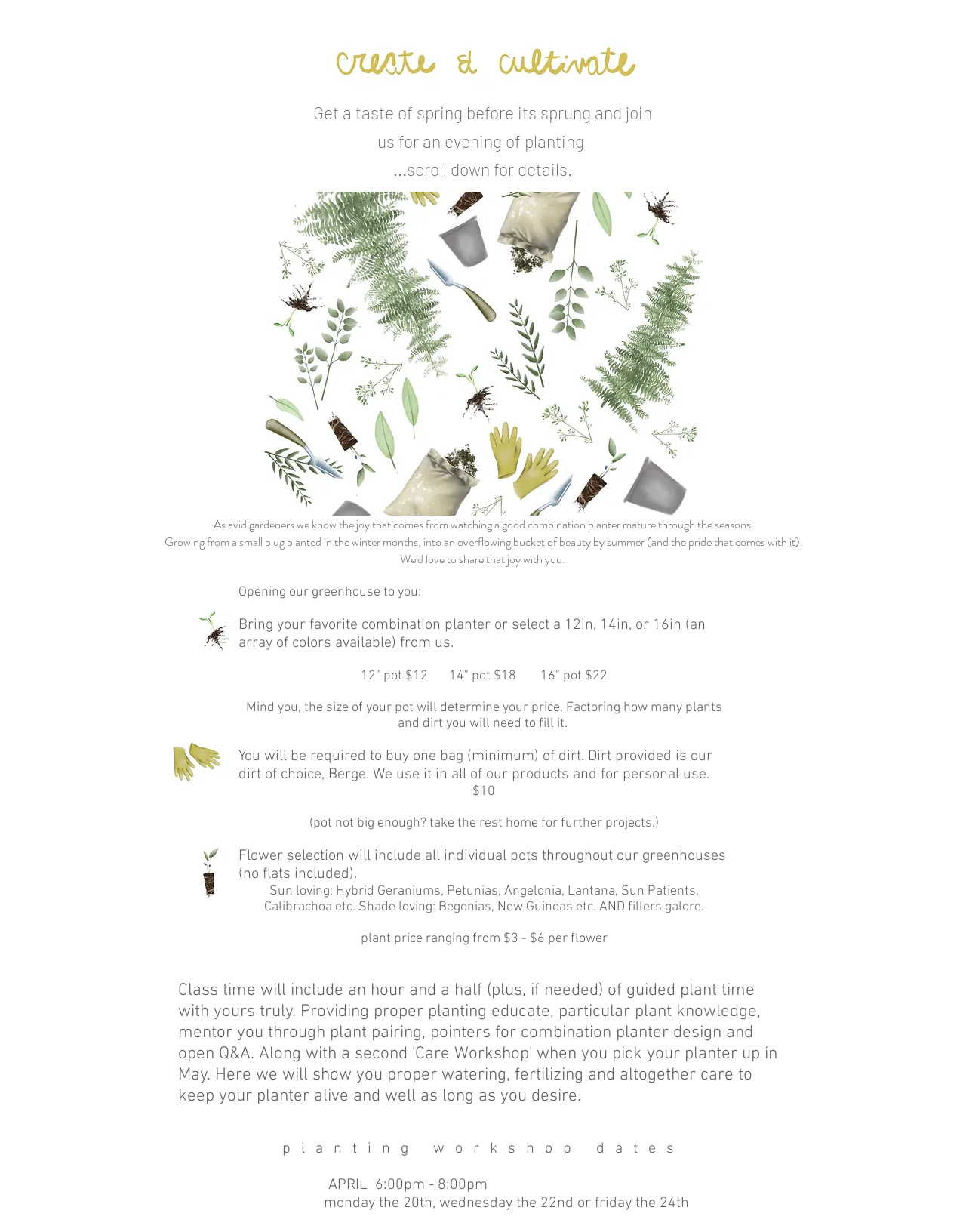Explain the webpage in detail, including its primary components.

The webpage is about Creat & Cultivate, a homestead at ZGH, which appears to be a gardening or greenhouse-related business. At the top of the page, there is a navigation menu with links to "HOME", "ART", "ZEINSTRA GREENHOUSE", and "the GARDENERS". Below the navigation menu, there is a large image with a subtle description "F8A1A71C-BFF5-4236-AF54-85306F7FB4DE_edi".

The main content of the page is divided into sections. The first section has a heading "Get a taste of spring before its sprung and join us for an evening of planting" followed by a brief description and an invitation to scroll down for details. Below this section, there is a large image with the text "Creat & Cultivate" overlaid on it.

The next section appears to be a blog post or article about the joy of gardening and watching plants mature through the seasons. There are three images of plants or gardens scattered throughout this section, which adds a visual appeal to the text.

Following this section, there is a section titled "Opening our greenhouse to you" which describes an event or workshop where visitors can bring their own planters or select one from the greenhouse. The section provides details about the prices of pots, dirt, and plants, as well as the types of flowers that will be available.

The final section of the page lists the dates and times for the planting workshop, which will take place on April 6th, 20th, 22nd, or 24th.